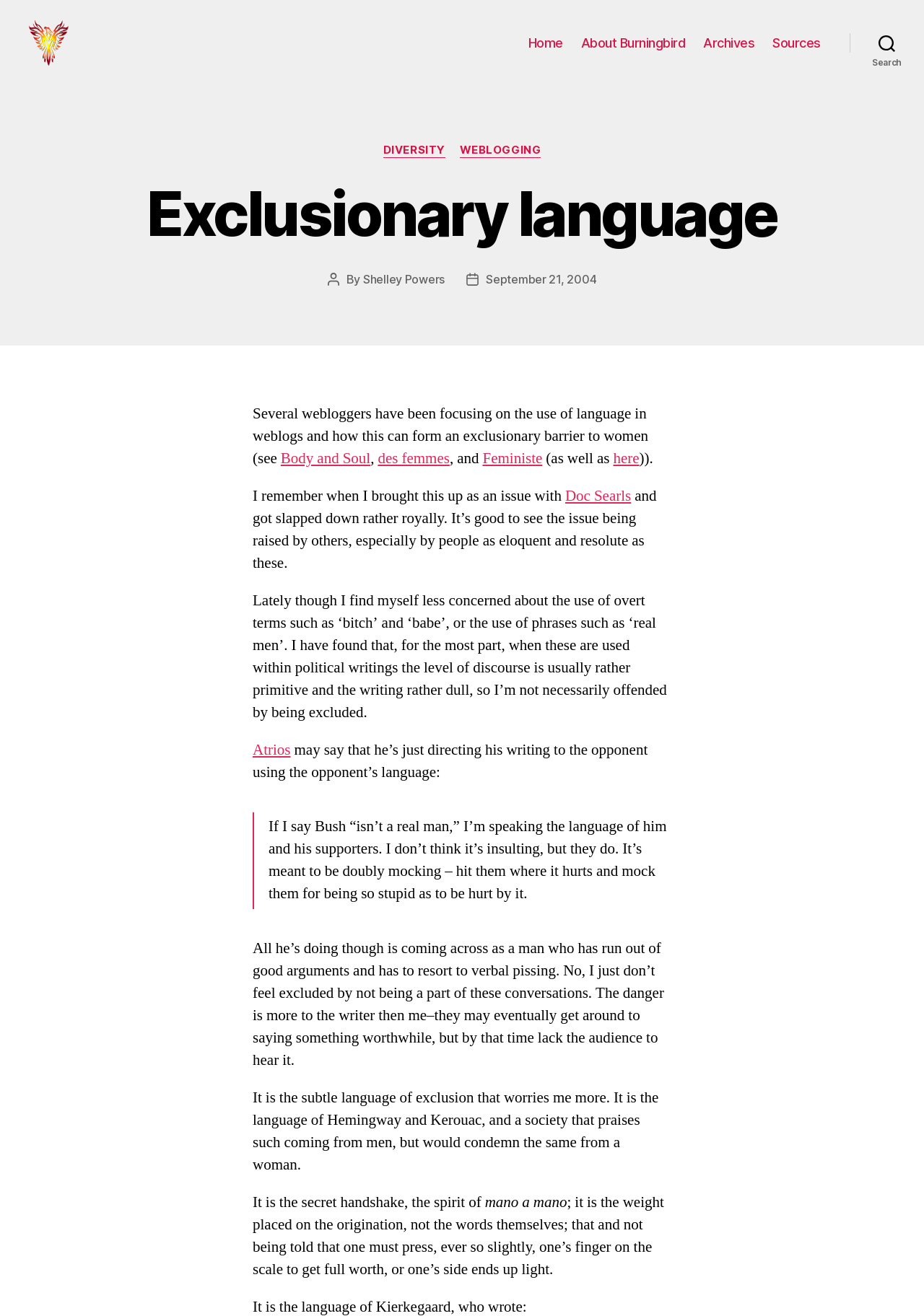How many categories are listed in the search button dropdown?
Provide a detailed and extensive answer to the question.

The search button dropdown contains two categories: 'DIVERSITY' and 'WEBLOGGING'. These categories are listed in static text elements within the dropdown menu.